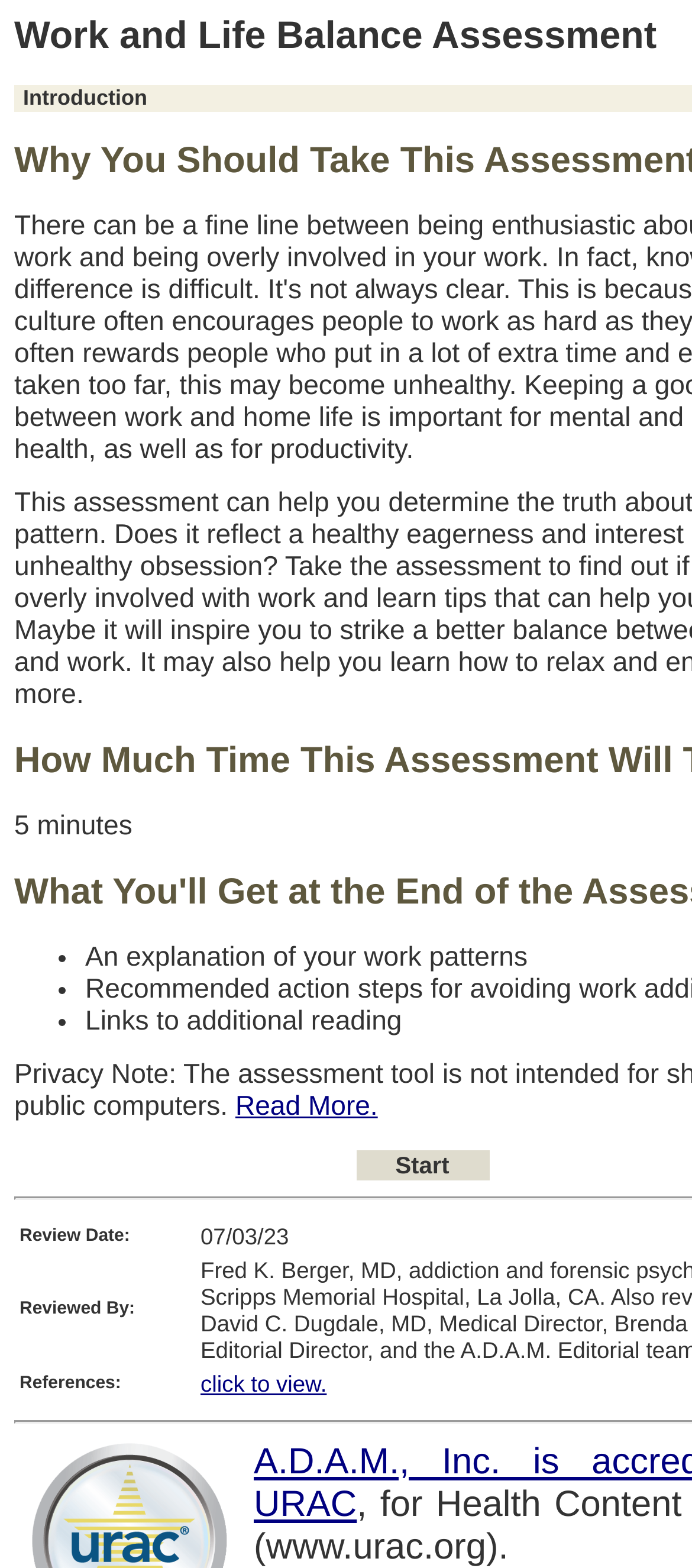Provide an in-depth description of the elements and layout of the webpage.

The webpage is titled "ADAM HRA" and appears to be a personal or professional profile page. At the top, there is a brief timer notation indicating "5 minutes". Below this, there is a list of three bullet points, each with a brief description. The first bullet point is about an explanation of work patterns, the second is not described, and the third is about links to additional reading. 

To the right of the list, there is a "Read More" link, which is positioned near the middle of the page. Below this link, there is a "Start" button, situated towards the right side of the page. 

Further down, there is a grid section with three rows, each containing a label and an input field. The labels are "Review Date:", "Reviewed By:", and "References:". The "References:" row also contains a "click to view" link.